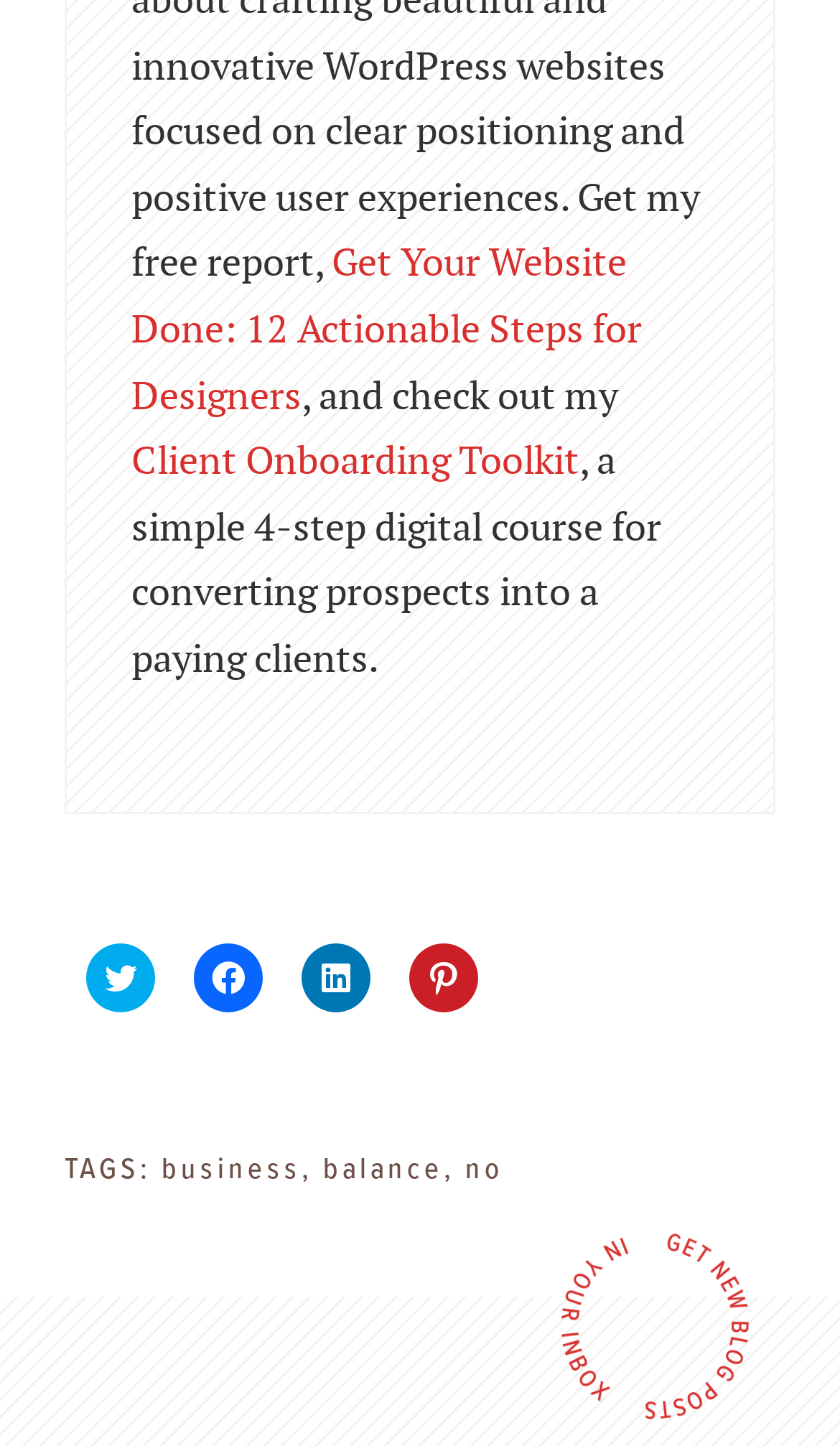Please identify the bounding box coordinates of the clickable region that I should interact with to perform the following instruction: "Check out the Client Onboarding Toolkit". The coordinates should be expressed as four float numbers between 0 and 1, i.e., [left, top, right, bottom].

[0.156, 0.304, 0.69, 0.335]